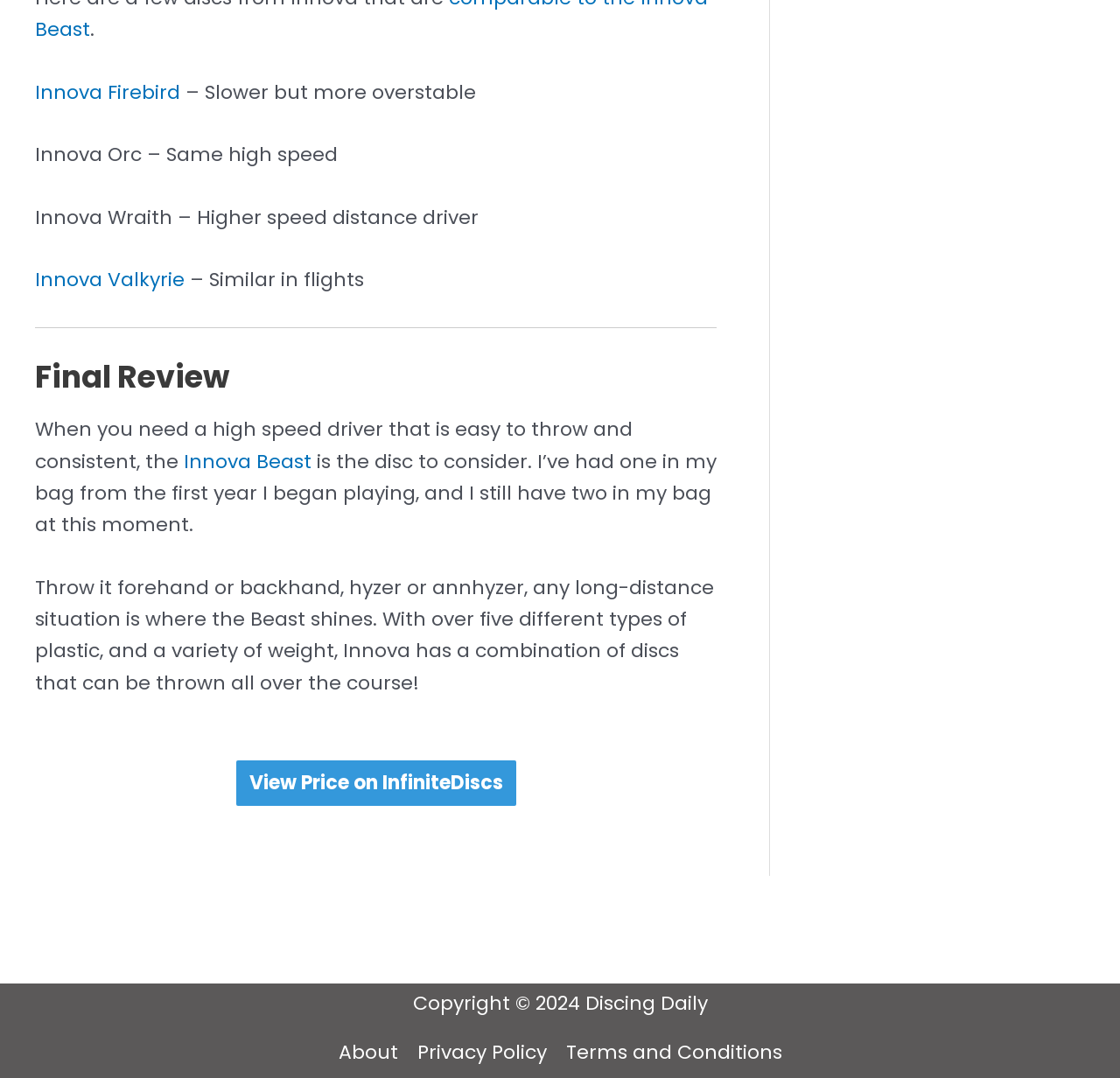What type of products are reviewed on this website?
Kindly offer a comprehensive and detailed response to the question.

Based on the content of the webpage, it appears to be a review of disc golf discs, with specific models mentioned such as Innova Firebird, Innova Orc, and Innova Beast. The text also mentions throwing styles and distances, further supporting the conclusion that the website reviews disc golf discs.